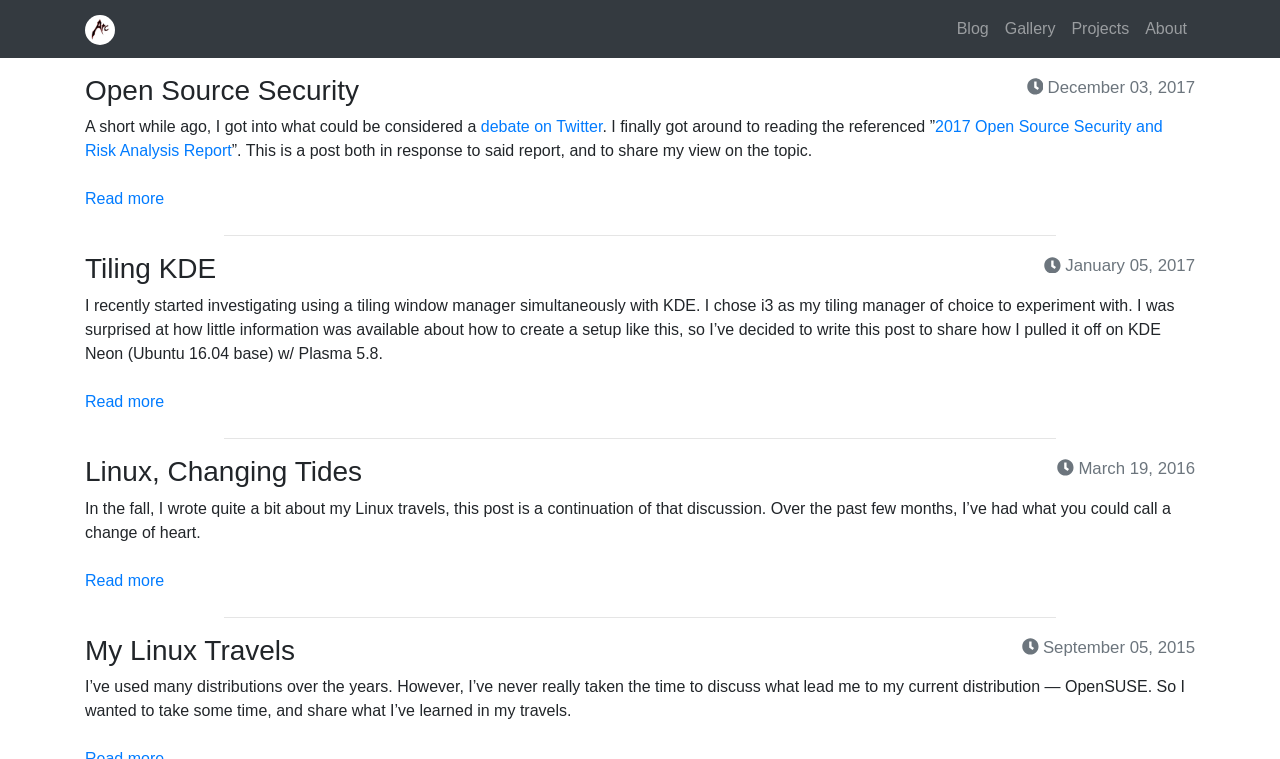Can you find the bounding box coordinates for the element to click on to achieve the instruction: "Click on the 'Gallery' link"?

[0.779, 0.012, 0.831, 0.064]